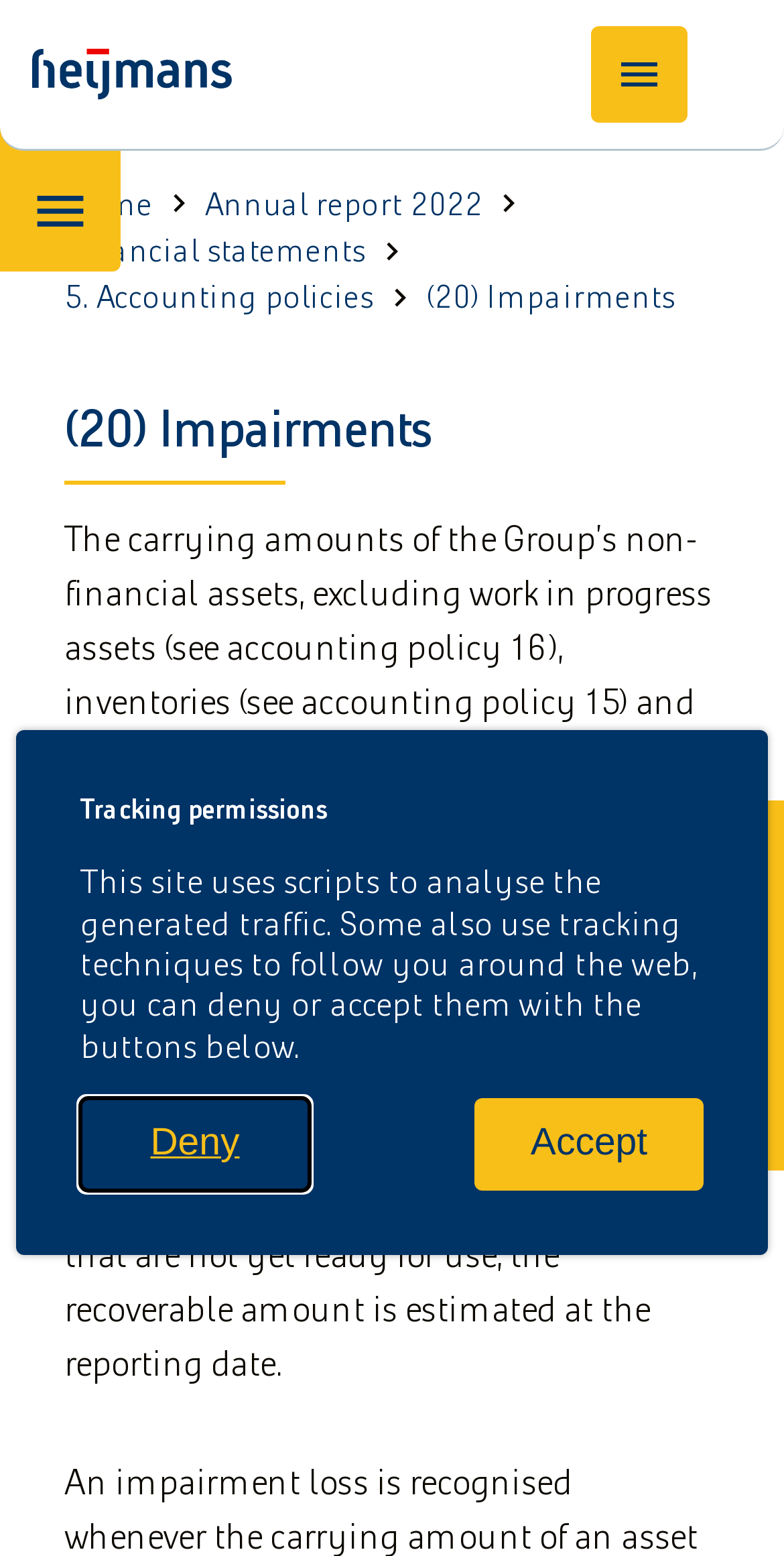Please identify the bounding box coordinates of the clickable area that will fulfill the following instruction: "Share on Twitter". The coordinates should be in the format of four float numbers between 0 and 1, i.e., [left, top, right, bottom].

[0.887, 0.541, 1.0, 0.587]